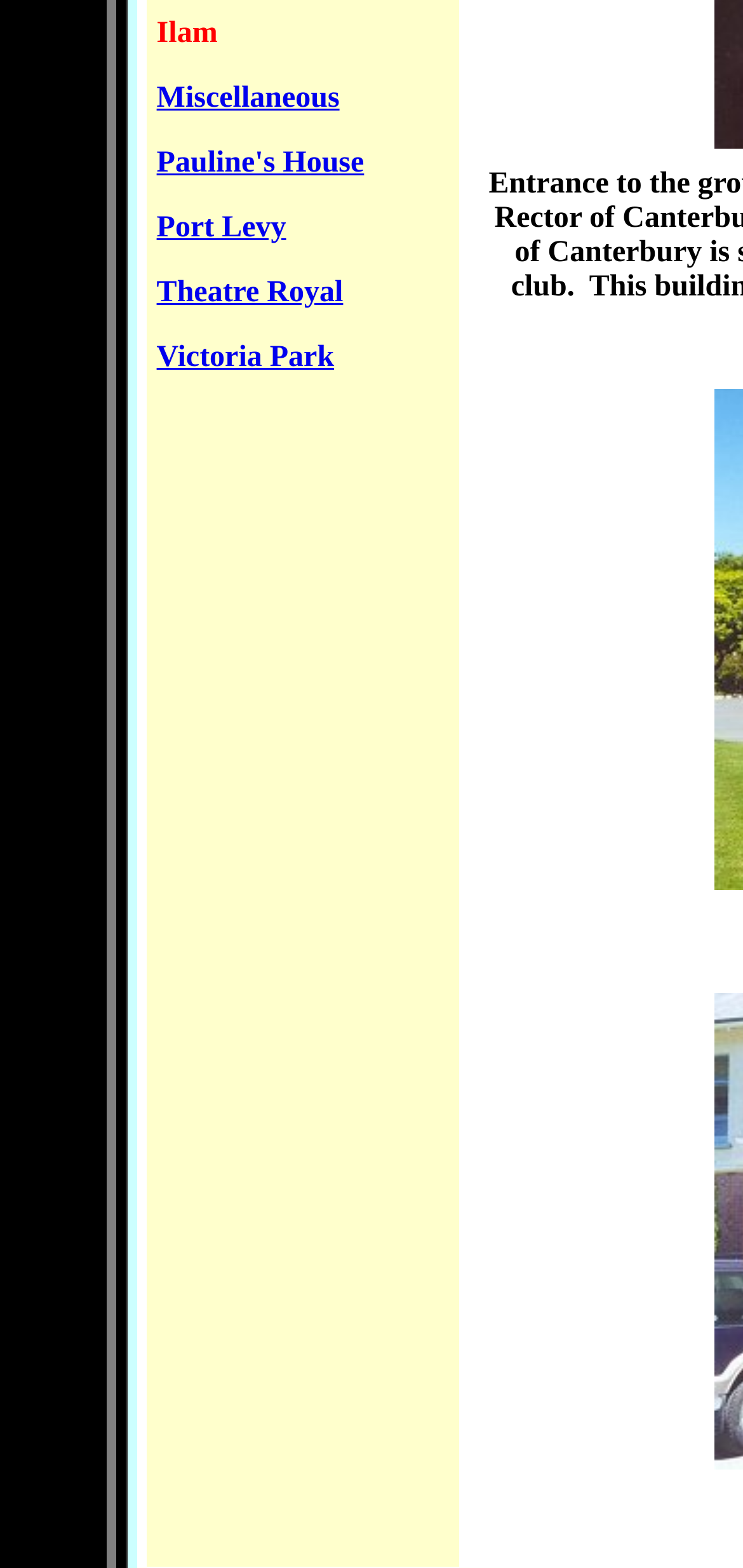Using the description "Pauline's House", locate and provide the bounding box of the UI element.

[0.211, 0.094, 0.49, 0.115]